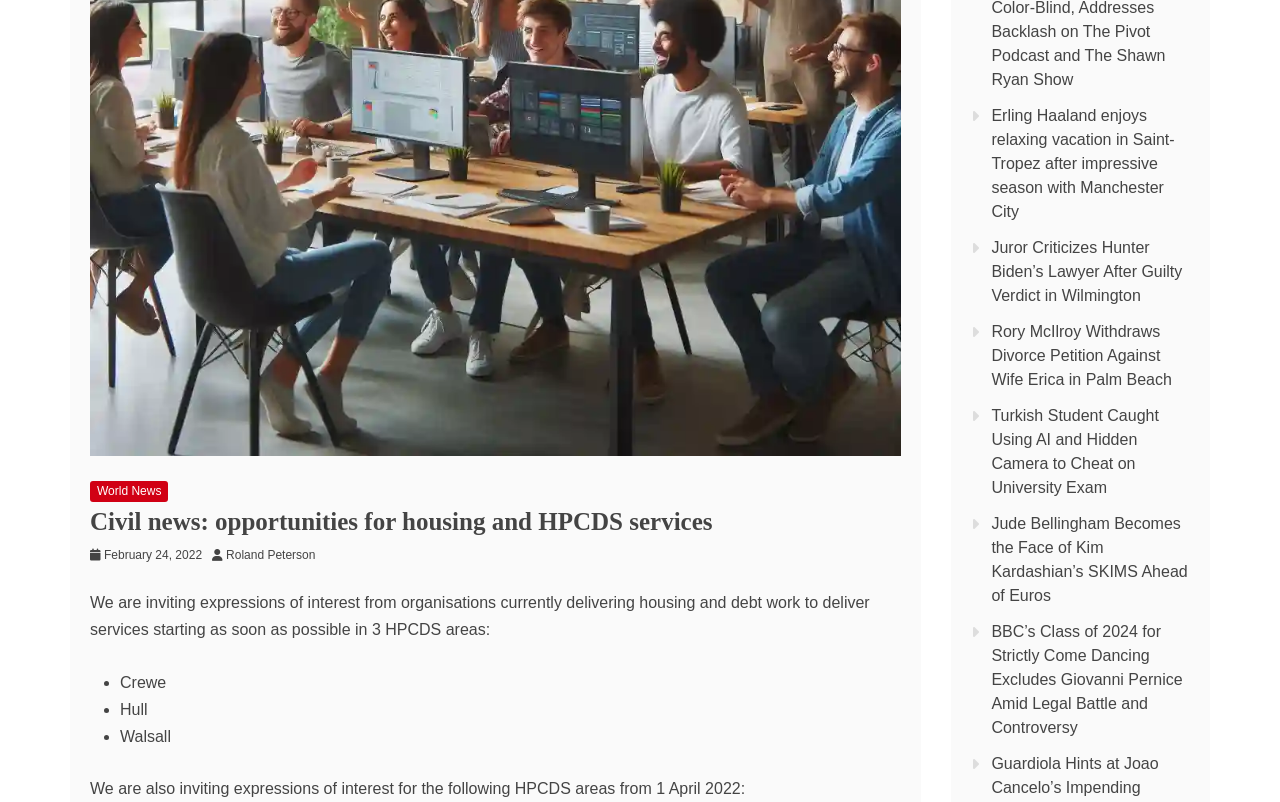Locate the UI element described as follows: "February 24, 2022". Return the bounding box coordinates as four float numbers between 0 and 1 in the order [left, top, right, bottom].

[0.081, 0.683, 0.158, 0.7]